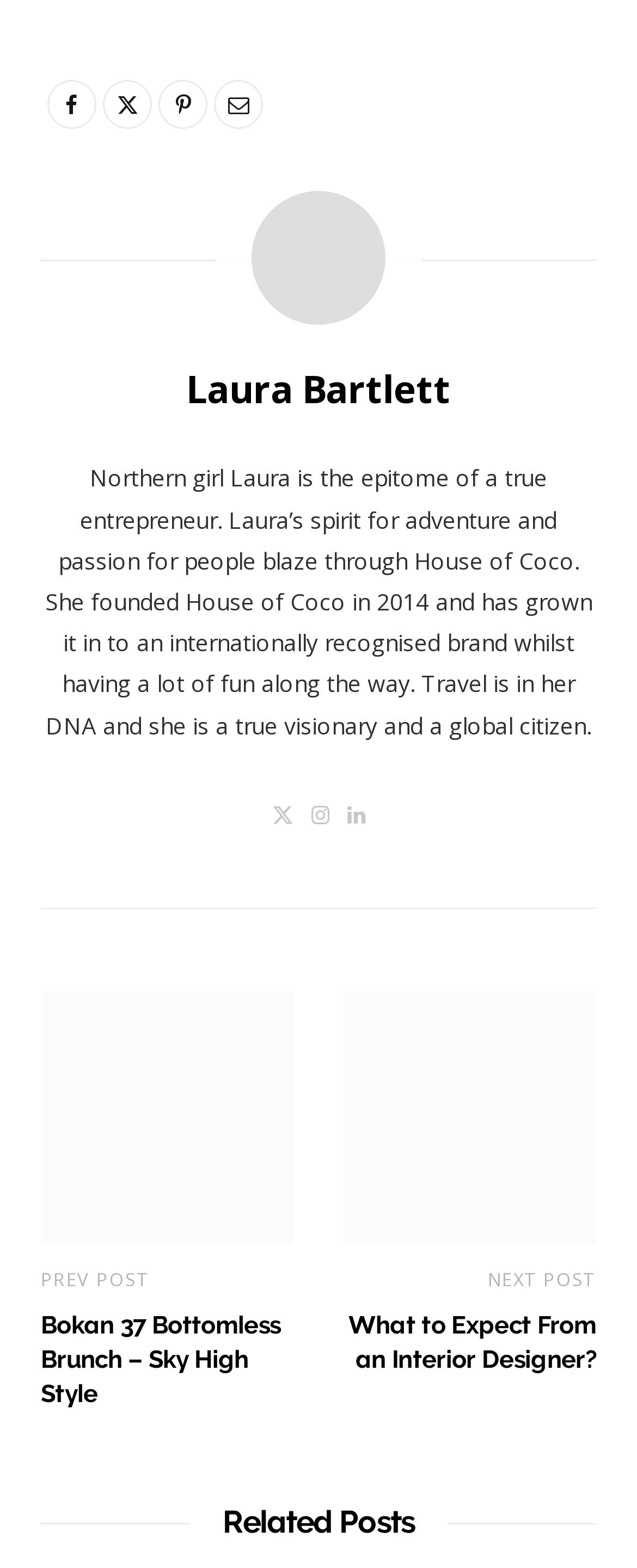Determine the bounding box coordinates of the clickable element necessary to fulfill the instruction: "View Laura Bartlett's profile". Provide the coordinates as four float numbers within the 0 to 1 range, i.e., [left, top, right, bottom].

[0.292, 0.231, 0.708, 0.265]